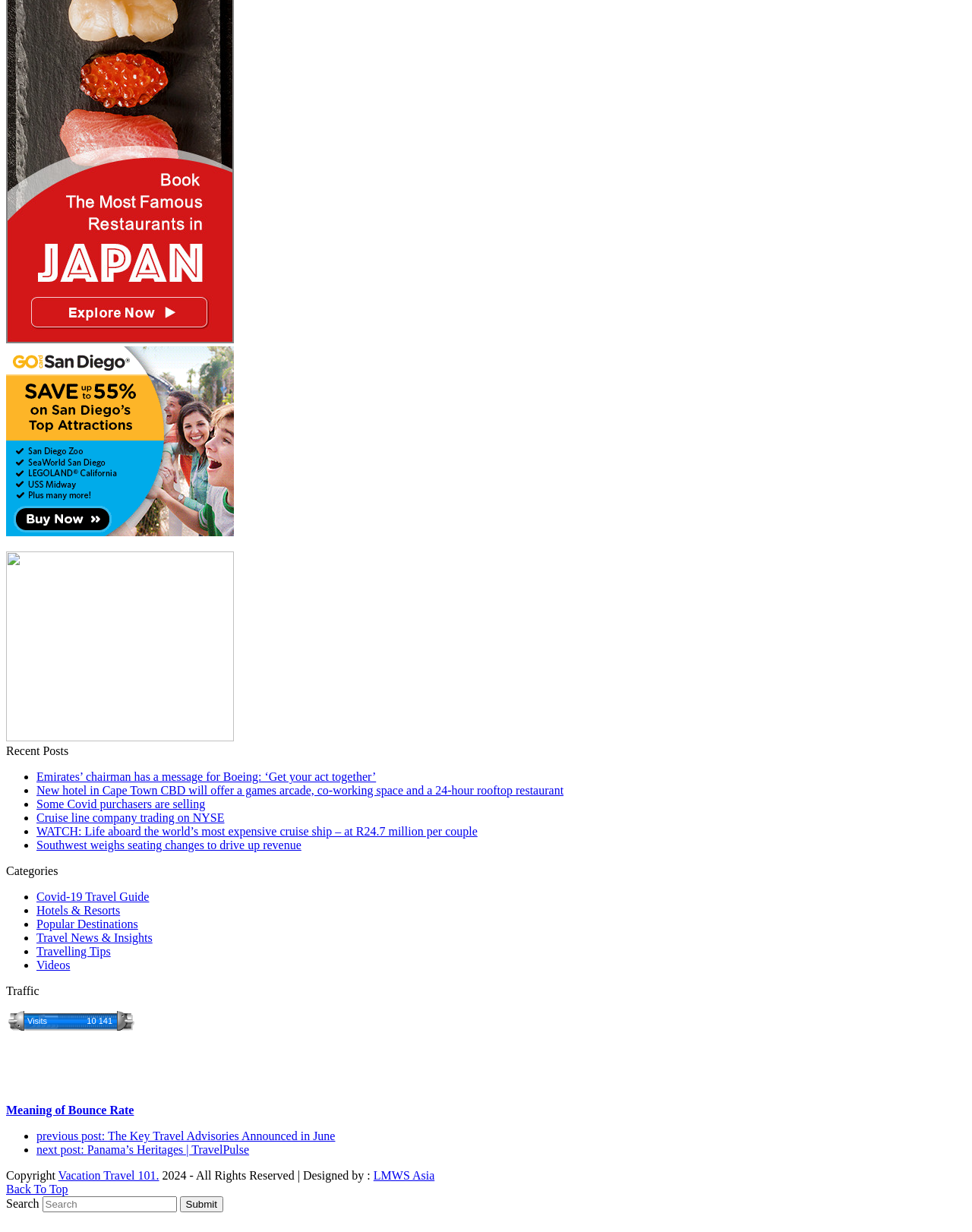What is the purpose of the search box?
Can you give a detailed and elaborate answer to the question?

The search box is located at coordinates [0.043, 0.971, 0.182, 0.984] and has a label 'Search'. Its purpose is to allow users to search for specific content on the website.